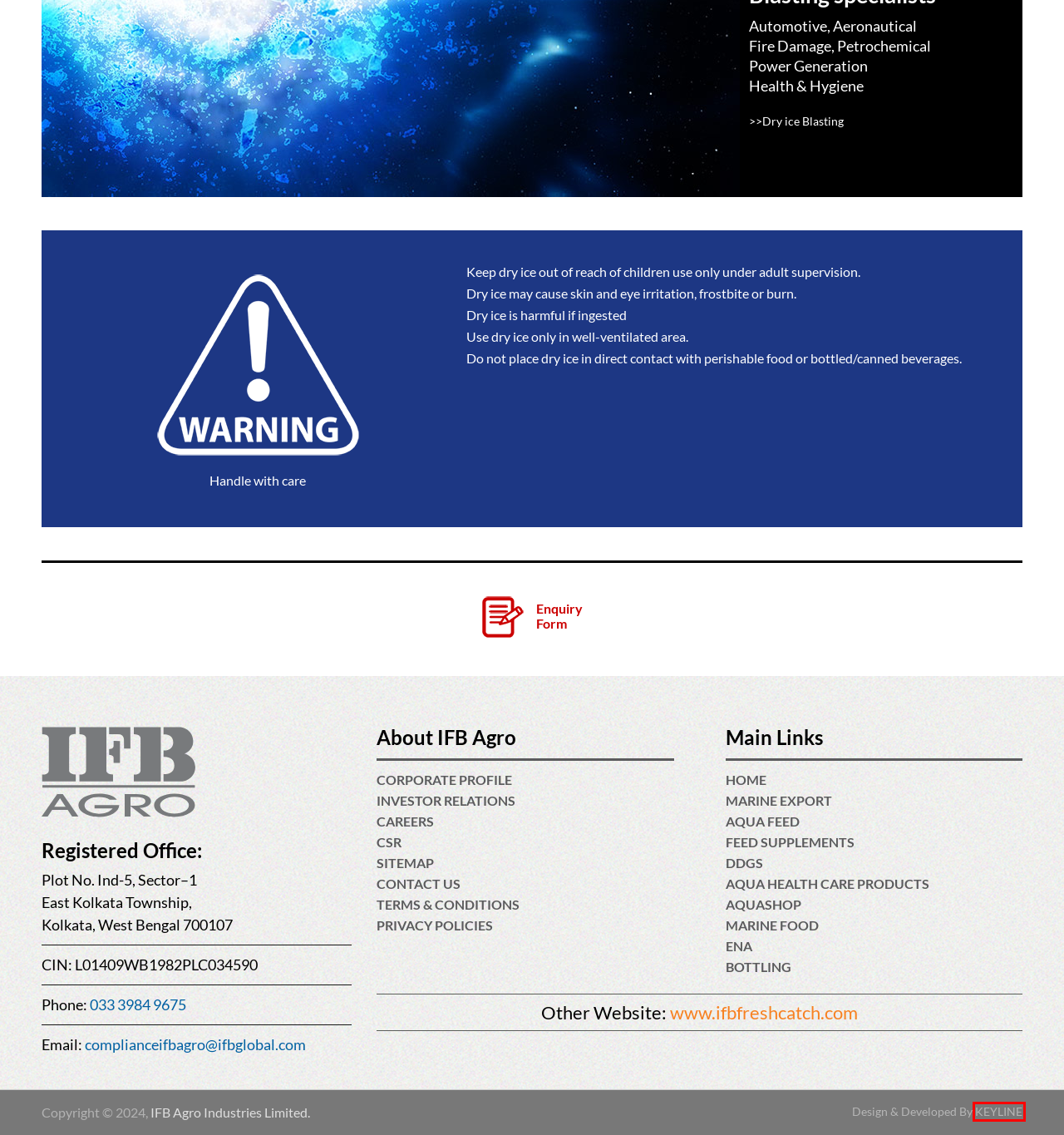You are looking at a webpage screenshot with a red bounding box around an element. Pick the description that best matches the new webpage after interacting with the element in the red bounding box. The possible descriptions are:
A. 22 Years Digital Marketing company in Kolkata - Keyline Digitech
B. Dry Ice Blasting || IFB Agro Industries Limited
C. Home
D. Frozen Prawns|Ready to Cook|Ready to Fry| IFB FreshCatch
E. Aquashop || IFB Agro Industries  Limited
F. Home || IFB Agro Industries Limited
G. Corporate Profile || IFB Agro Industries Limited
H. Career | IFB AGRO

A